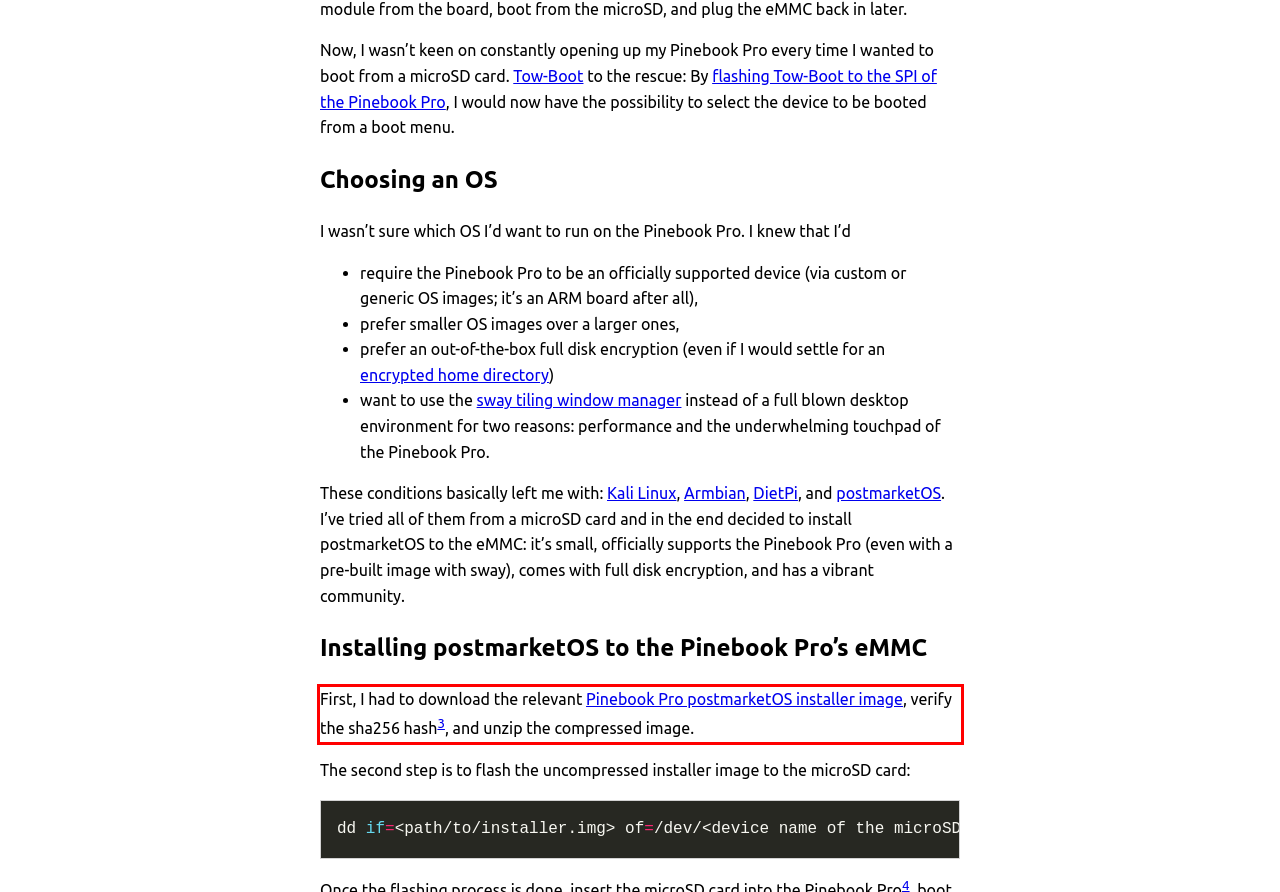Analyze the webpage screenshot and use OCR to recognize the text content in the red bounding box.

First, I had to download the relevant Pinebook Pro postmarketOS installer image, verify the sha256 hash3, and unzip the compressed image.